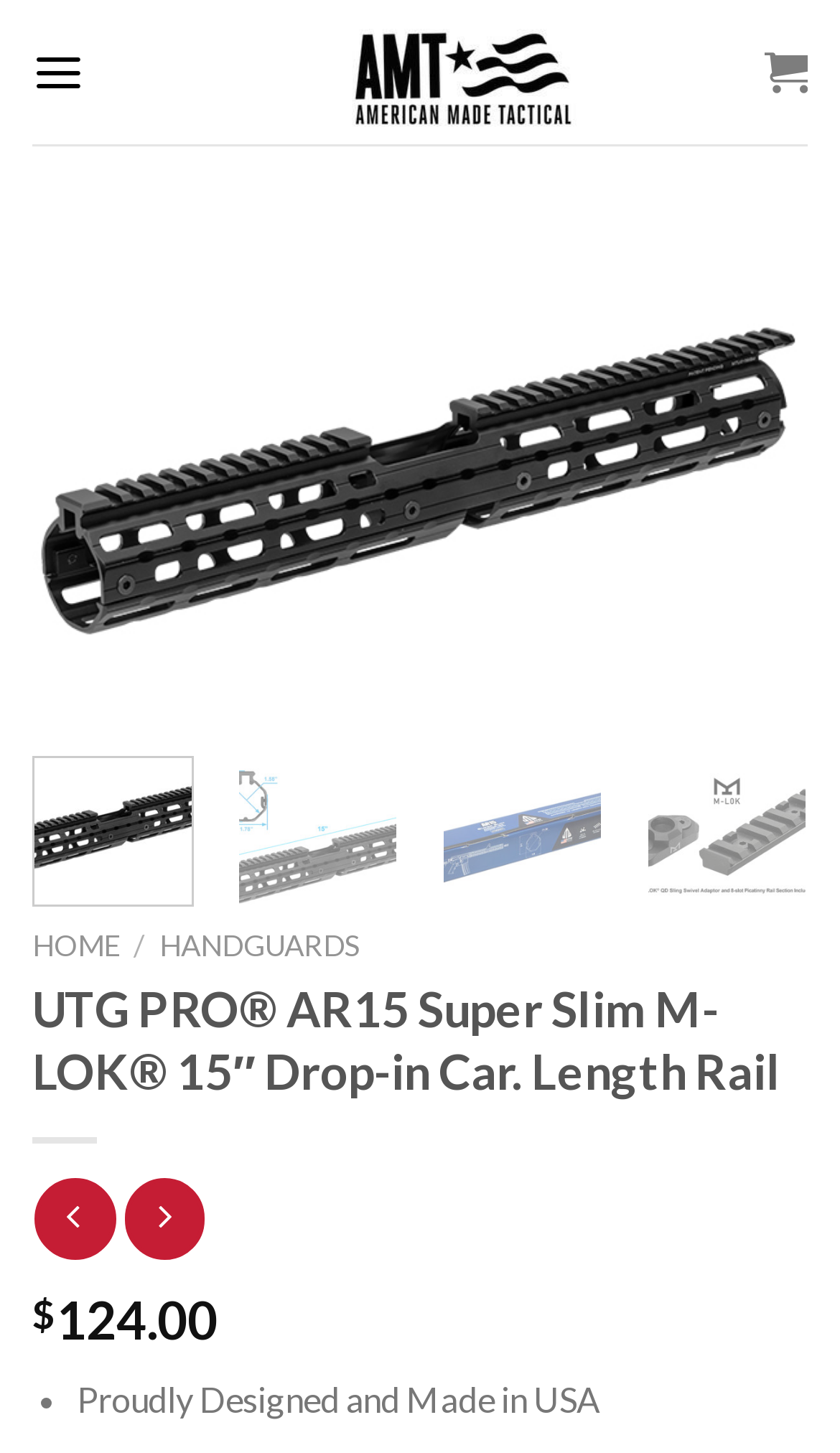Generate a comprehensive description of the contents of the webpage.

This webpage is about a product, specifically the UTG PRO AR-15 Super Slim M-LOK 15" Drop-in Car. Length Rail. At the top left corner, there is a link to skip to the content. Next to it, there is a logo with a link to the American Made Tactical website, which is an image with a description of the company's products and services.

On the top right corner, there is a menu link with an icon, and a shopping cart icon with a link. Below the menu, there is a horizontal navigation bar with links to different sections, including HOME and HANDGUARDS.

The main content of the page is focused on the product, with a heading that matches the product name. Below the heading, there are two icons, possibly for social media or sharing. The product price is displayed prominently, with a dollar sign and the amount $124.00.

Underneath the price, there is a list with a single item, "Proudly Designed and Made in USA", indicating that the product is made in the United States. At the bottom right corner, there is a link with an icon, possibly for customer support or contact information.

Throughout the page, there are several images, including the logo, the product image, and possibly other icons or graphics. The overall layout is organized, with clear headings and concise text, making it easy to navigate and find information about the product.